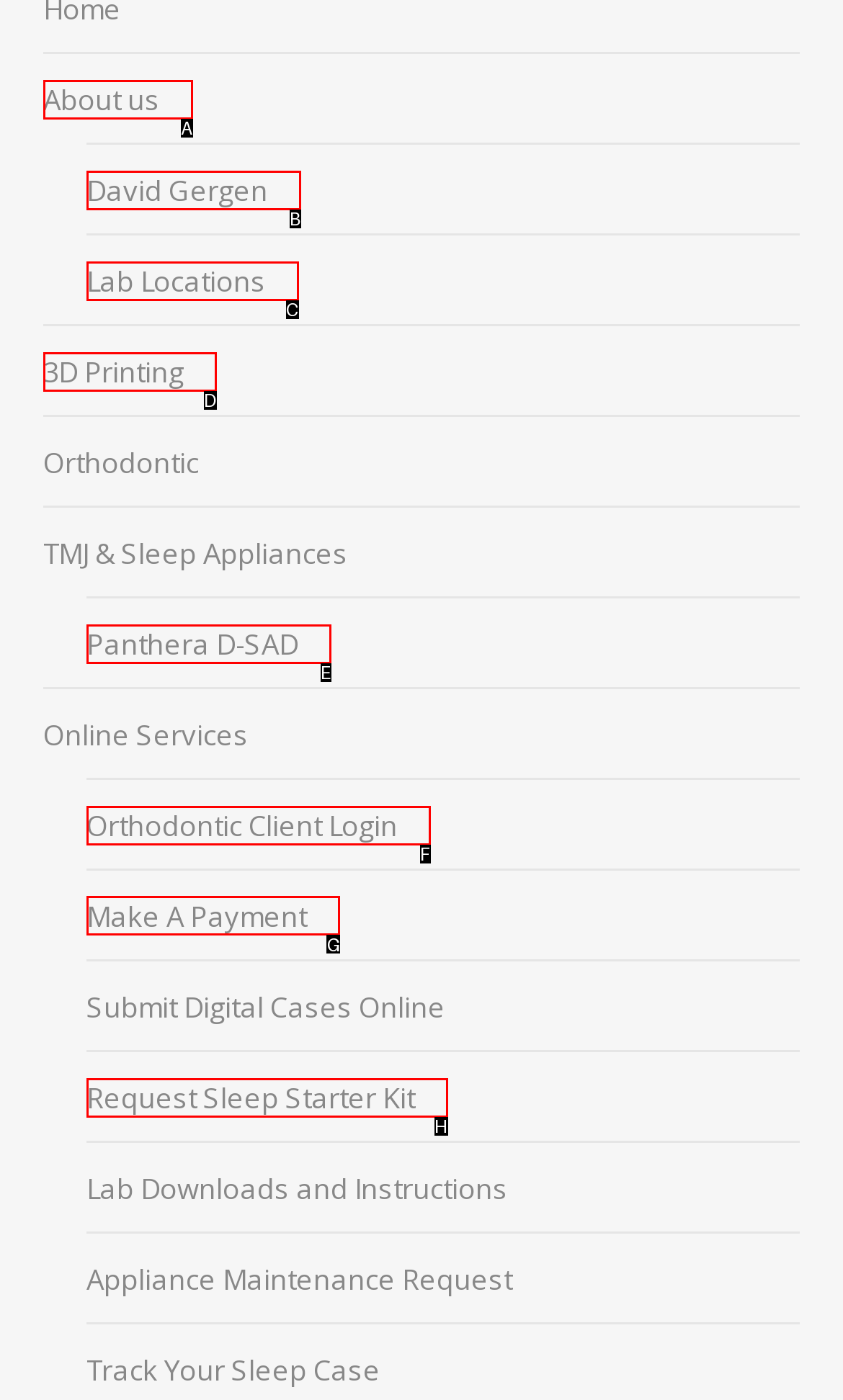Which option should you click on to fulfill this task: Make a payment online? Answer with the letter of the correct choice.

G